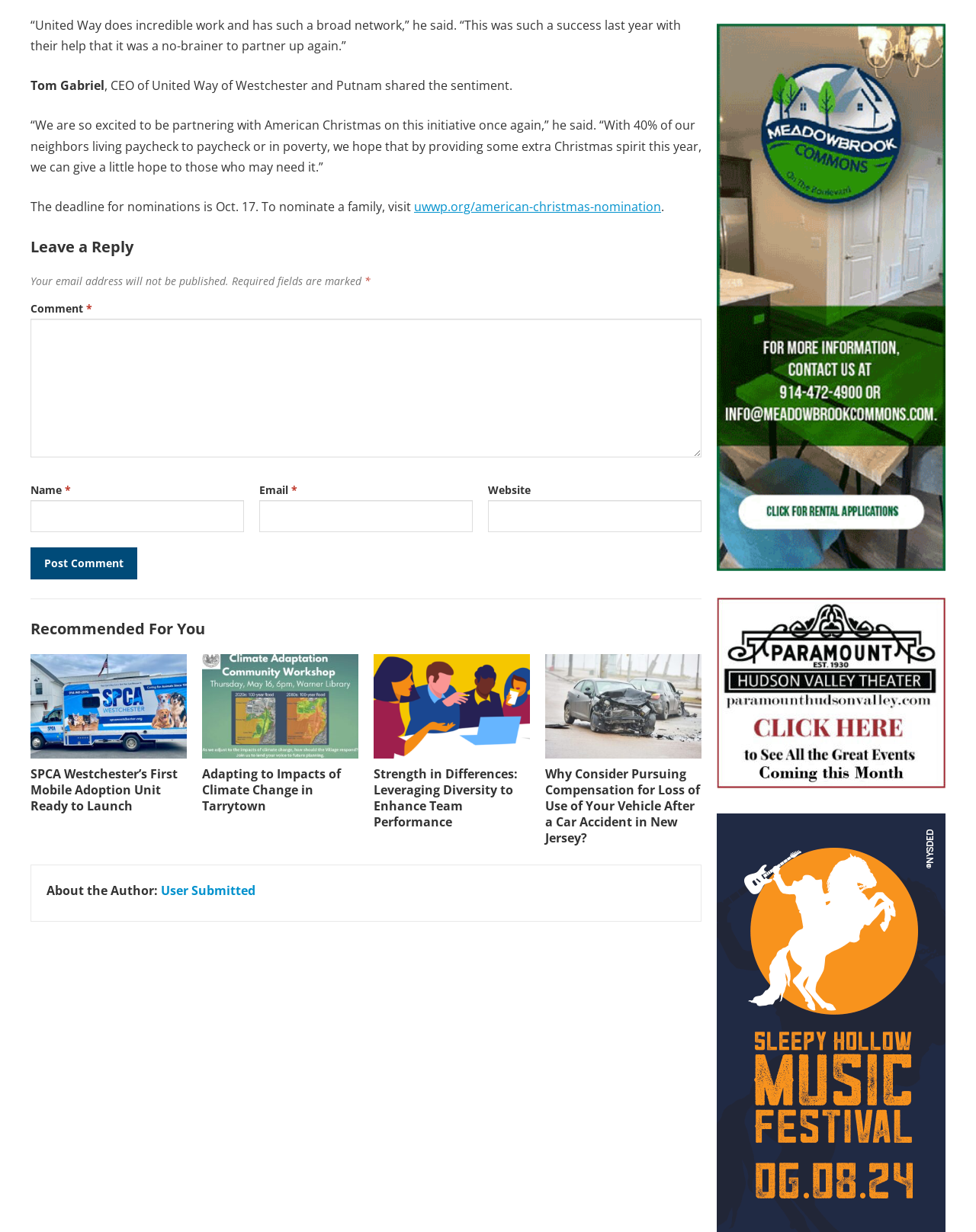Pinpoint the bounding box coordinates of the clickable area necessary to execute the following instruction: "Leave a comment". The coordinates should be given as four float numbers between 0 and 1, namely [left, top, right, bottom].

[0.031, 0.259, 0.719, 0.372]